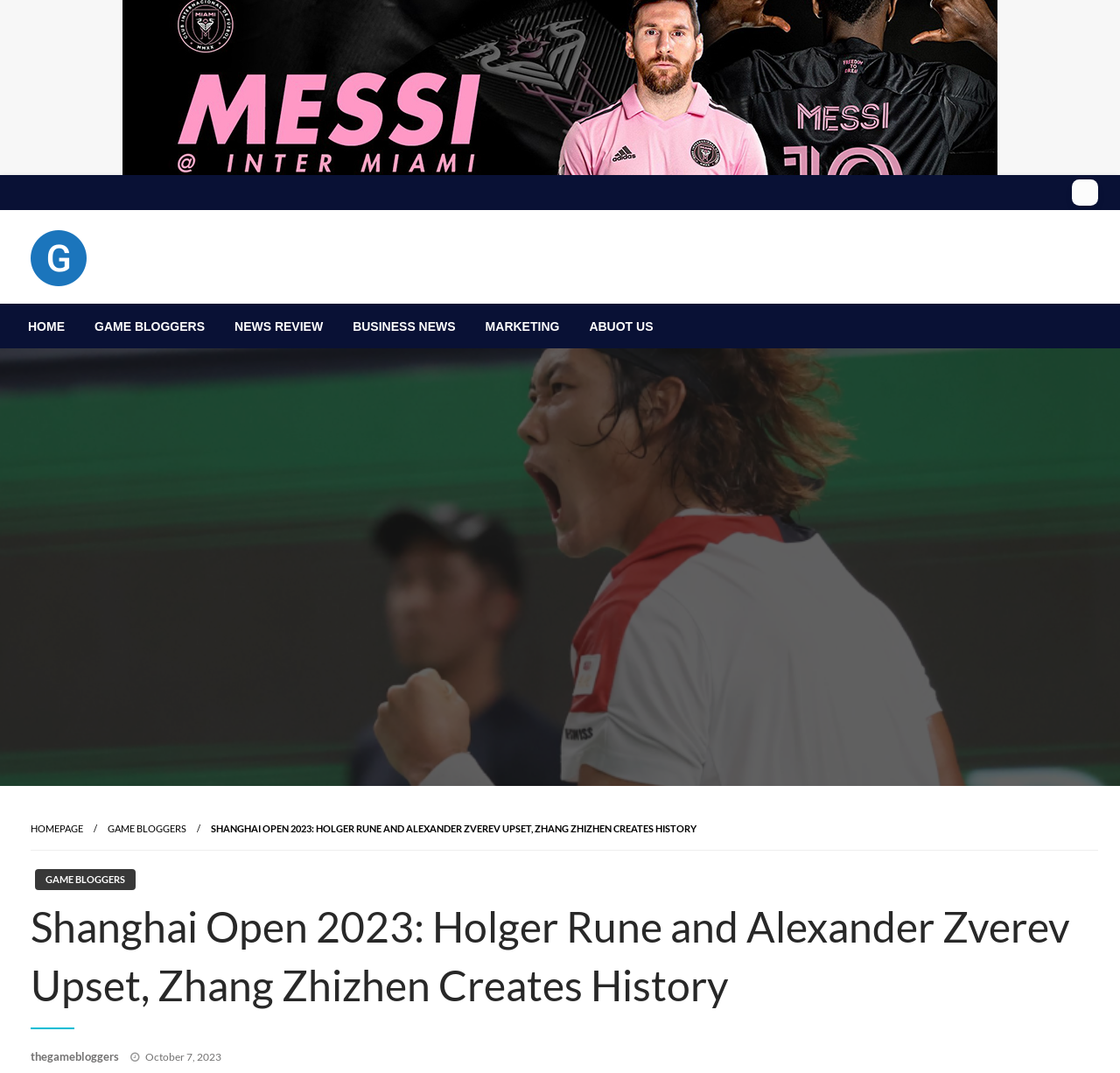Locate the bounding box coordinates of the element's region that should be clicked to carry out the following instruction: "Click on the MLS Football Jersey link". The coordinates need to be four float numbers between 0 and 1, i.e., [left, top, right, bottom].

[0.109, 0.072, 0.891, 0.087]